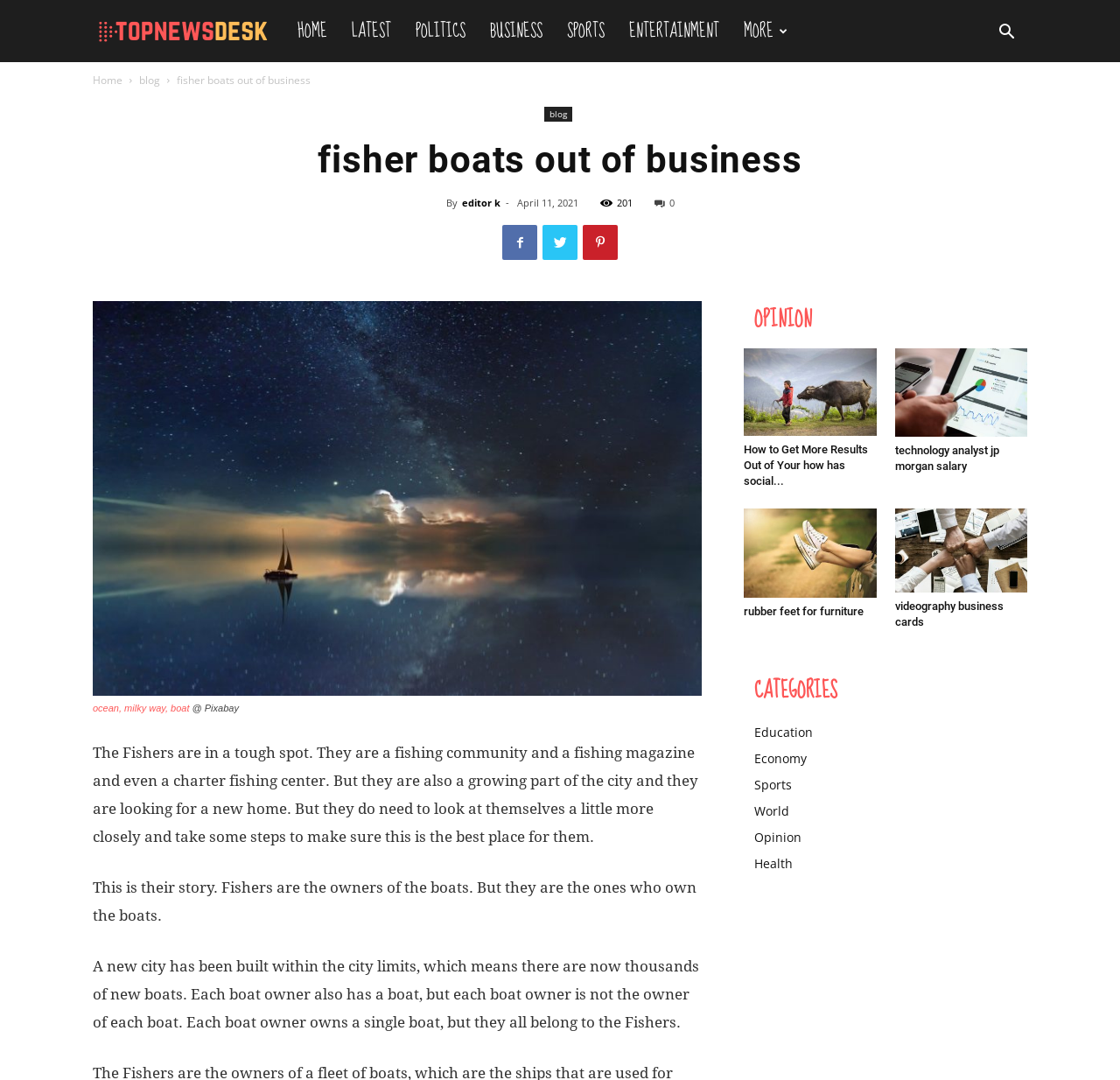Who wrote the article 'fisher boats out of business'?
Using the information from the image, give a concise answer in one word or a short phrase.

editor k